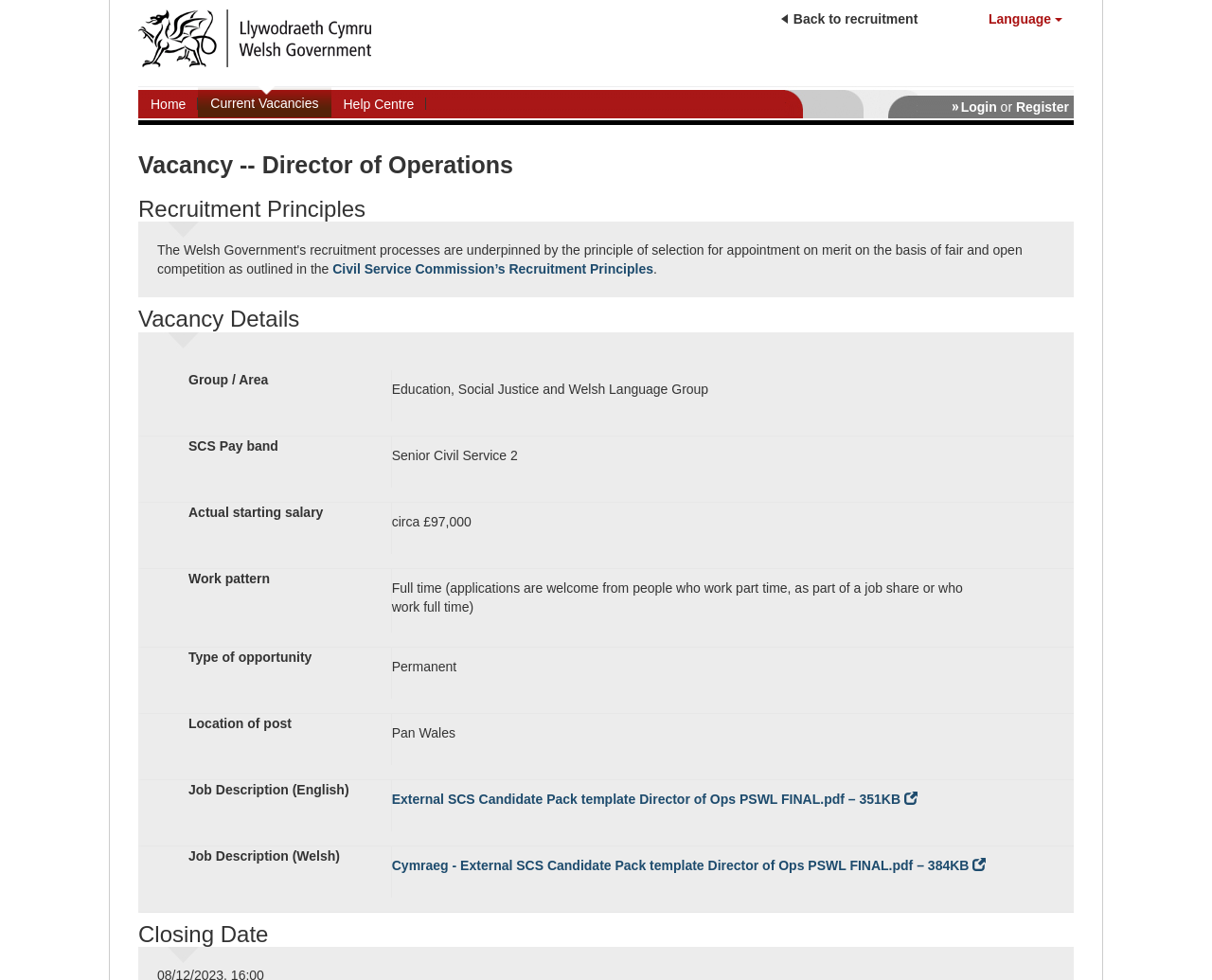Please identify the bounding box coordinates of the element's region that should be clicked to execute the following instruction: "Click the 'Current Vacancies' link". The bounding box coordinates must be four float numbers between 0 and 1, i.e., [left, top, right, bottom].

[0.164, 0.088, 0.273, 0.12]